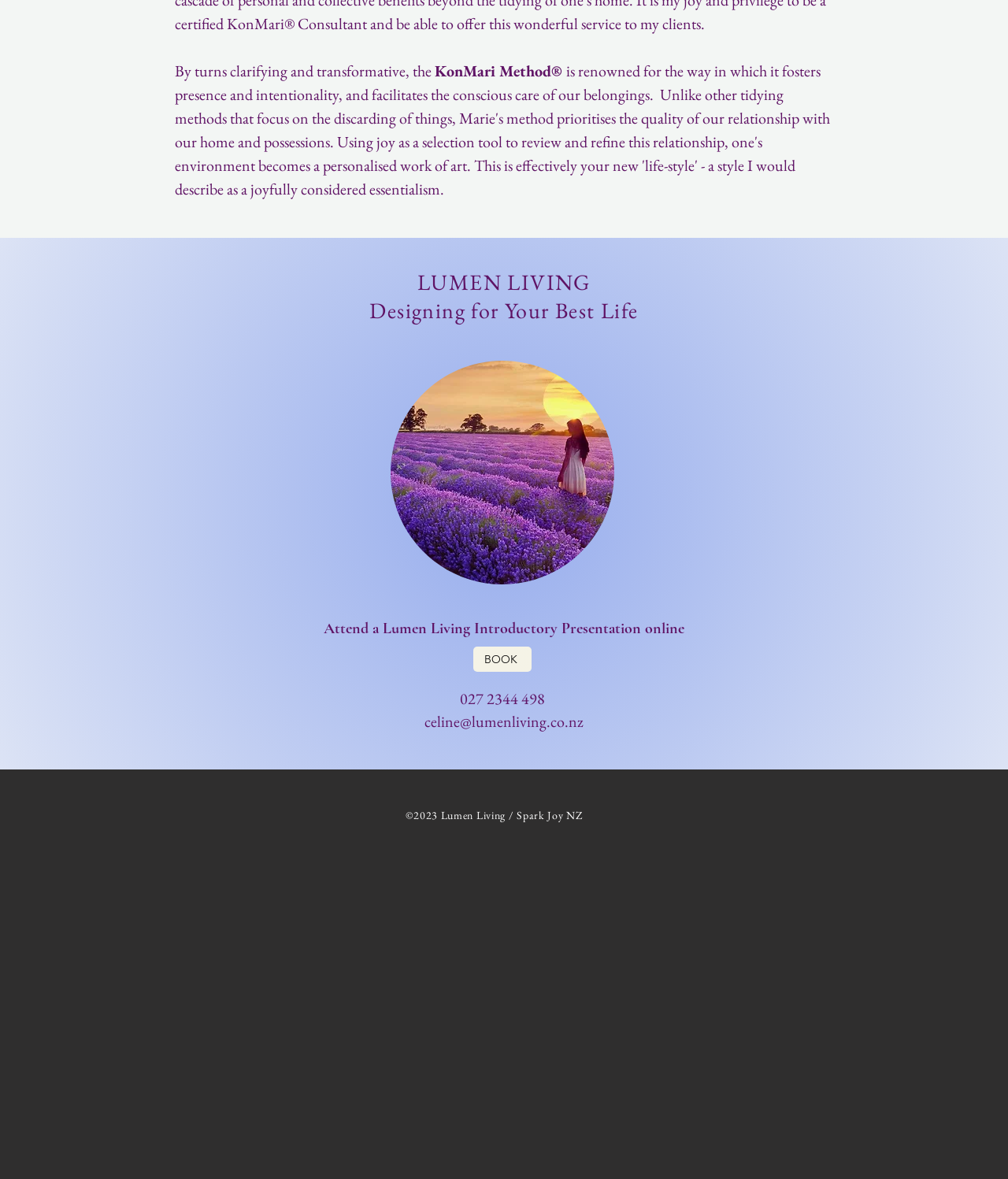Respond concisely with one word or phrase to the following query:
How can you contact the consultant?

Phone or email